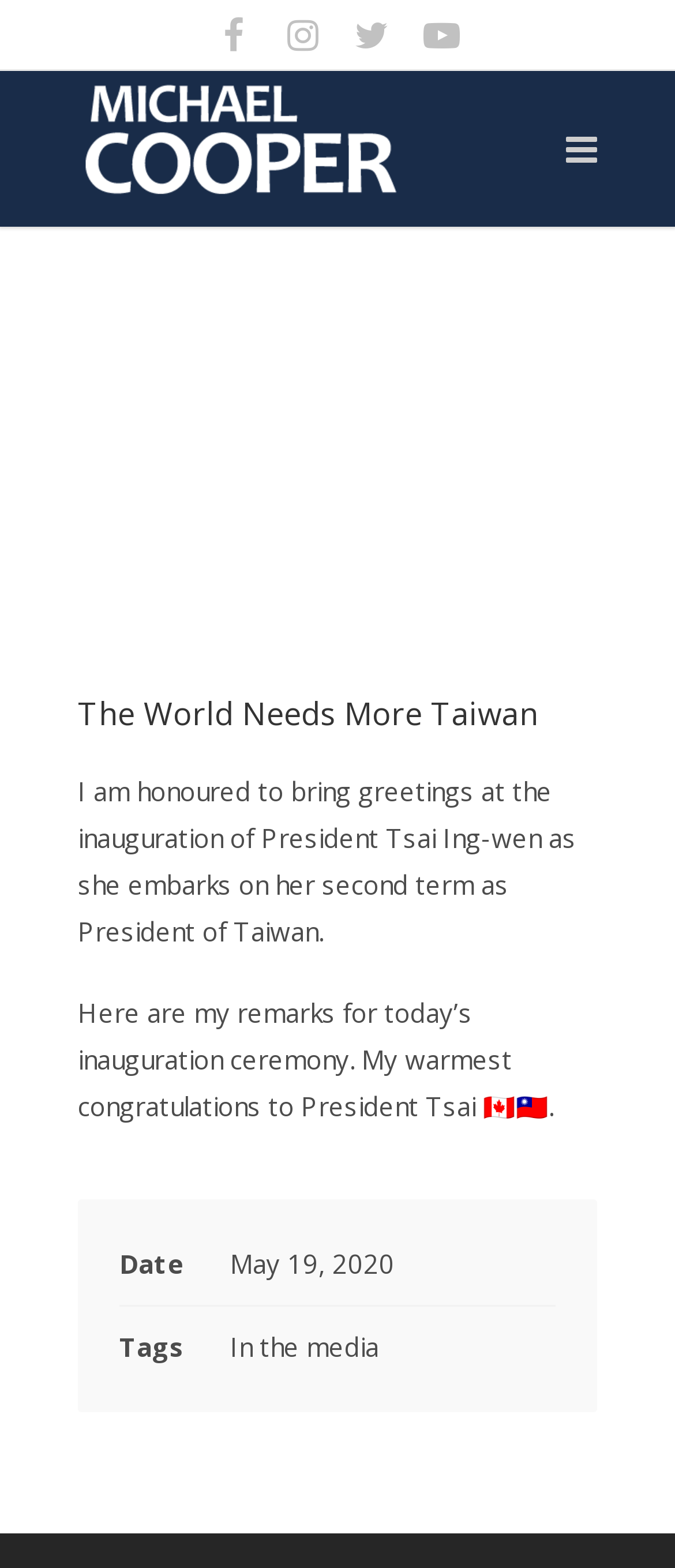What is the speaker's role? Please answer the question using a single word or phrase based on the image.

MP